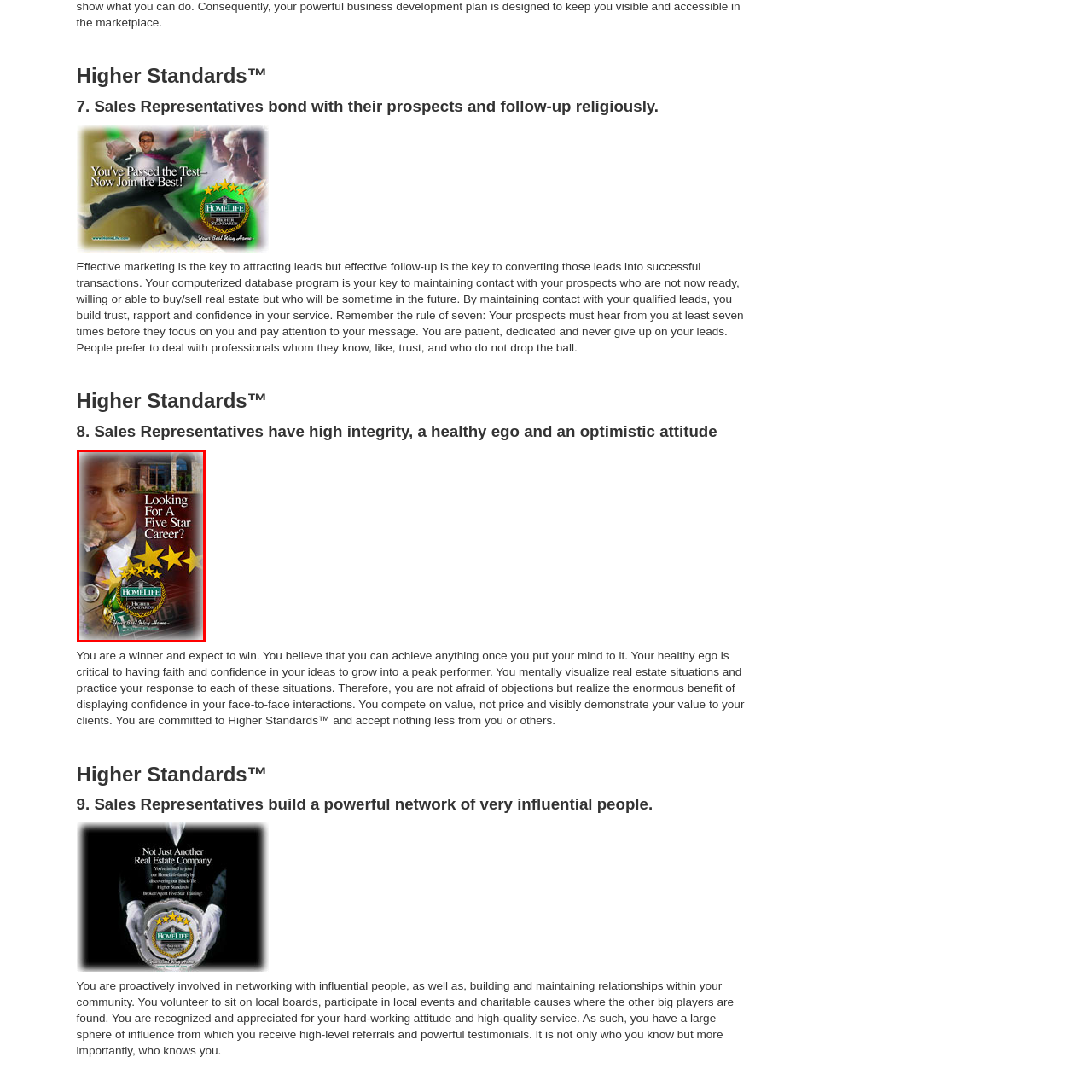Observe the image enclosed by the red border and respond to the subsequent question with a one-word or short phrase:
What is the name of the brand established by the logo?

HOME LIFE Higher Standards™